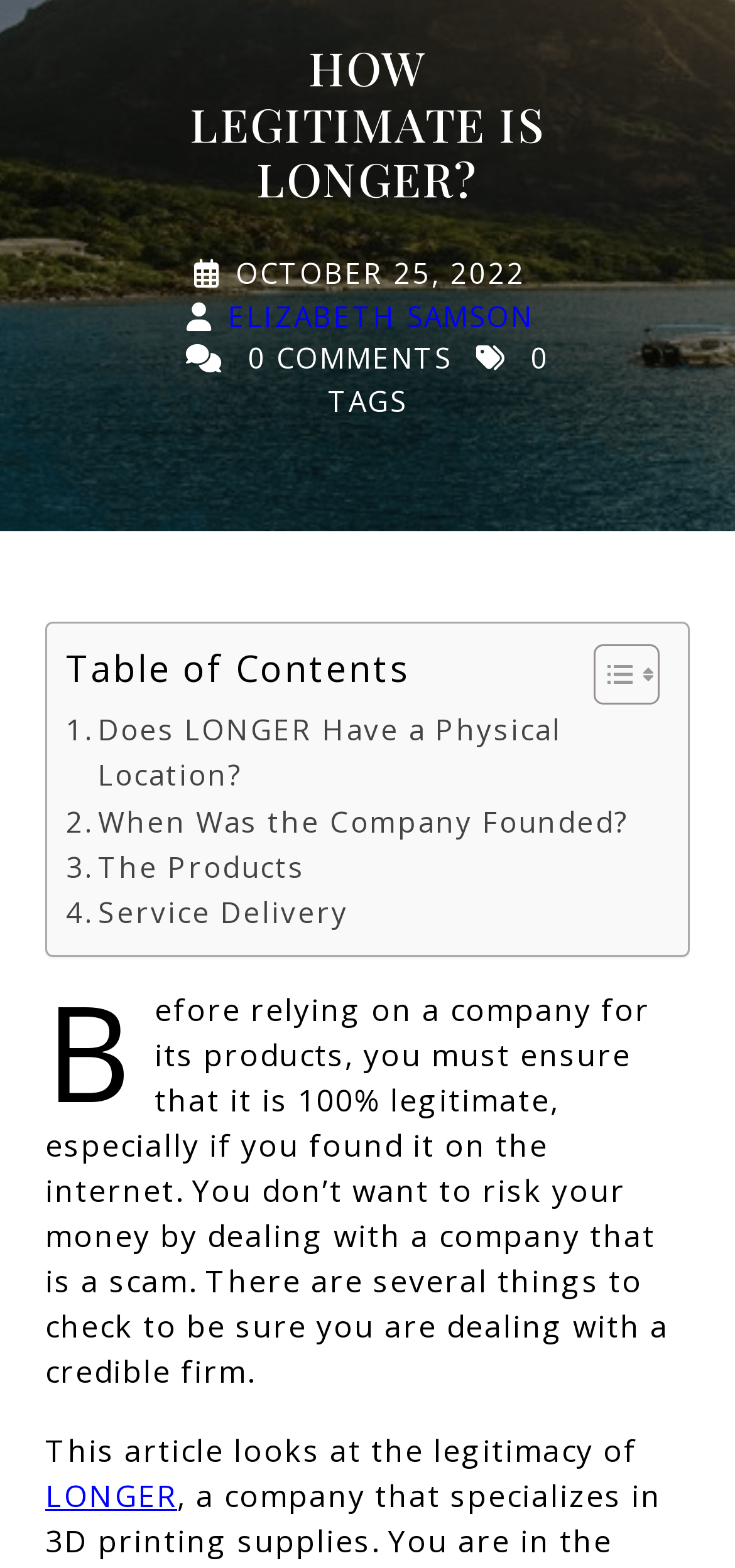Mark the bounding box of the element that matches the following description: "The Products".

[0.09, 0.538, 0.415, 0.567]